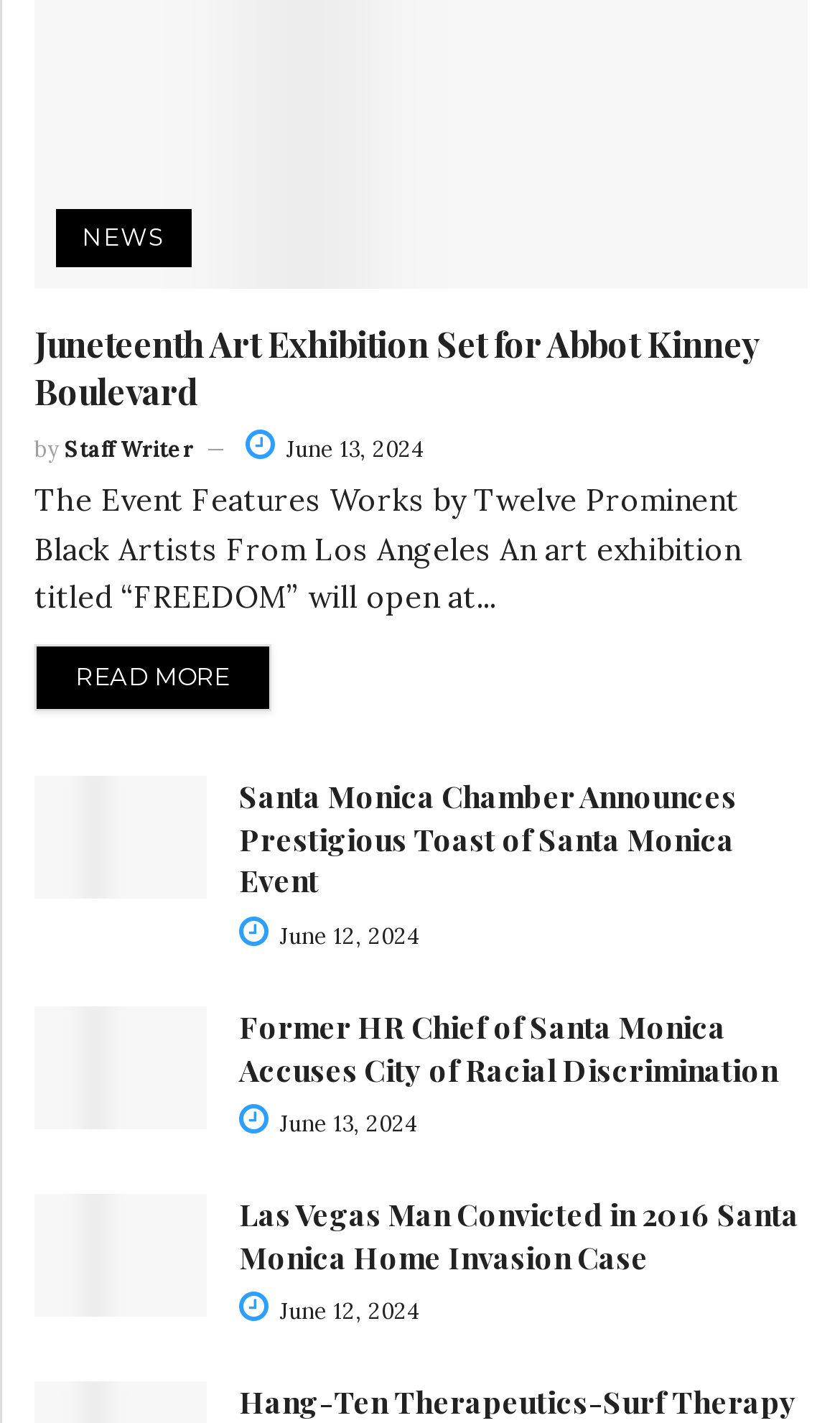Given the description: "South Dakota", determine the bounding box coordinates of the UI element. The coordinates should be formatted as four float numbers between 0 and 1, [left, top, right, bottom].

None